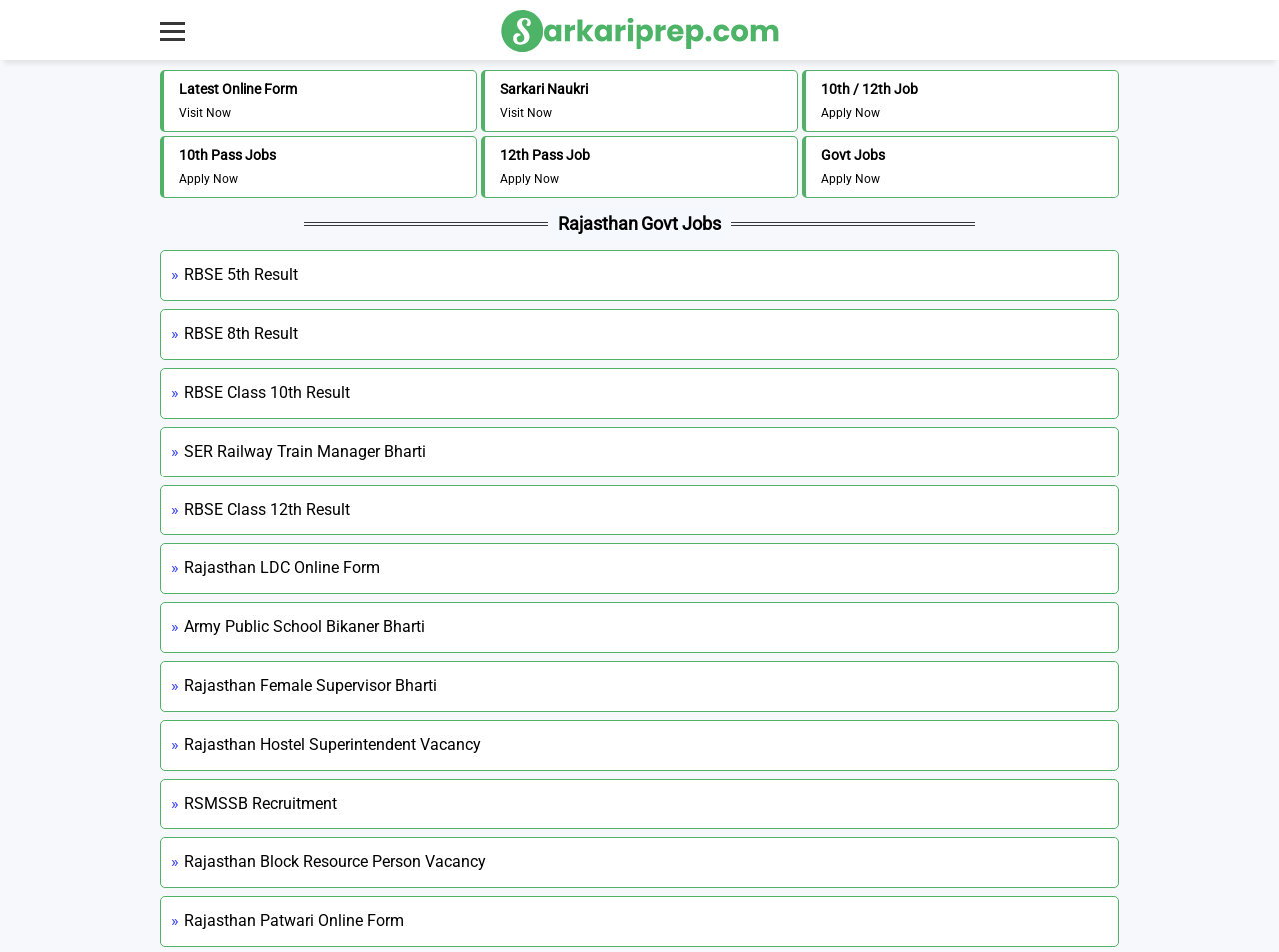Please determine the bounding box coordinates of the clickable area required to carry out the following instruction: "Apply for 10th Pass Jobs". The coordinates must be four float numbers between 0 and 1, represented as [left, top, right, bottom].

[0.14, 0.154, 0.36, 0.196]